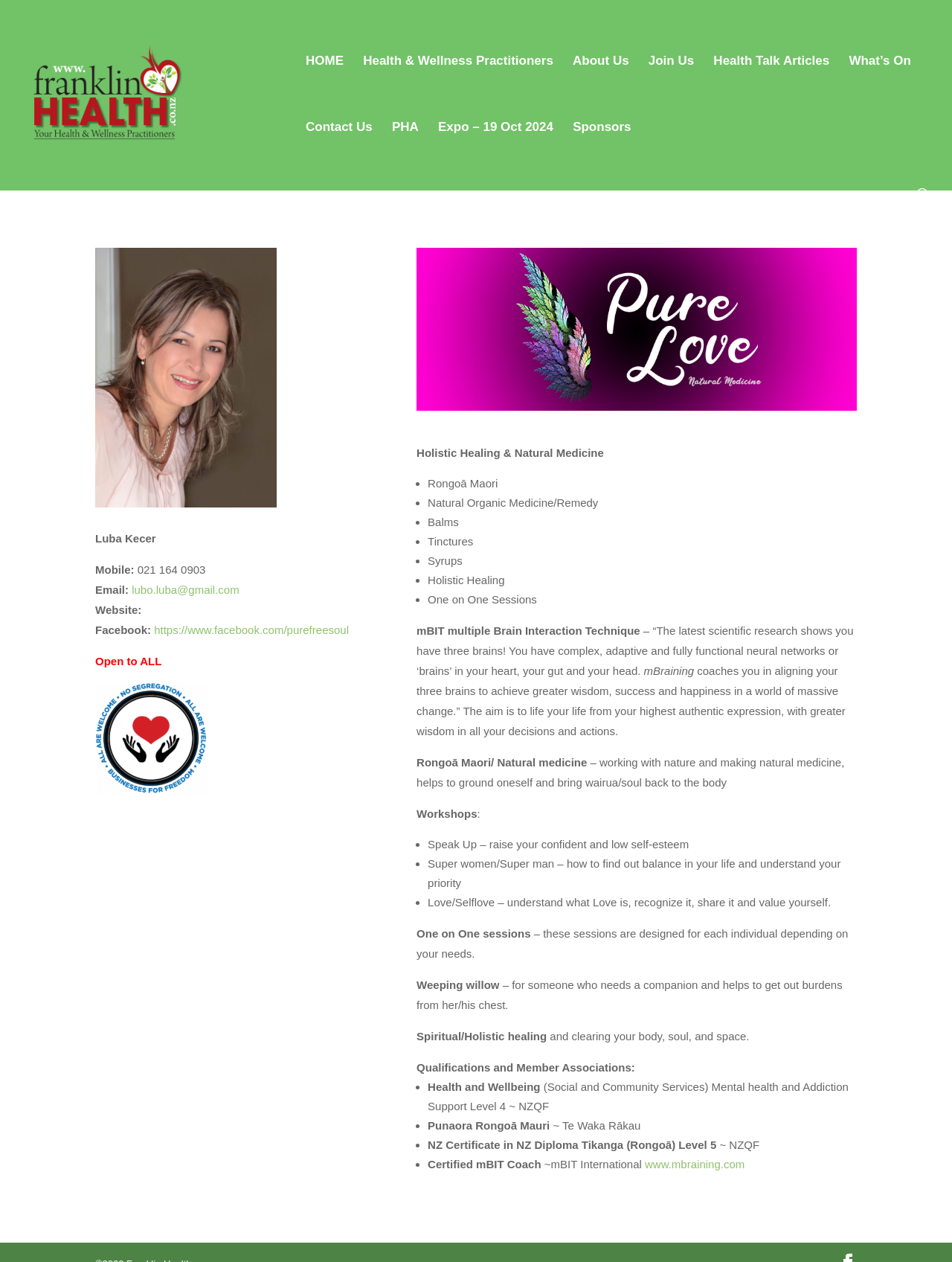Please find the bounding box for the following UI element description. Provide the coordinates in (top-left x, top-left y, bottom-right x, bottom-right y) format, with values between 0 and 1: Health Talk Articles

[0.749, 0.044, 0.871, 0.097]